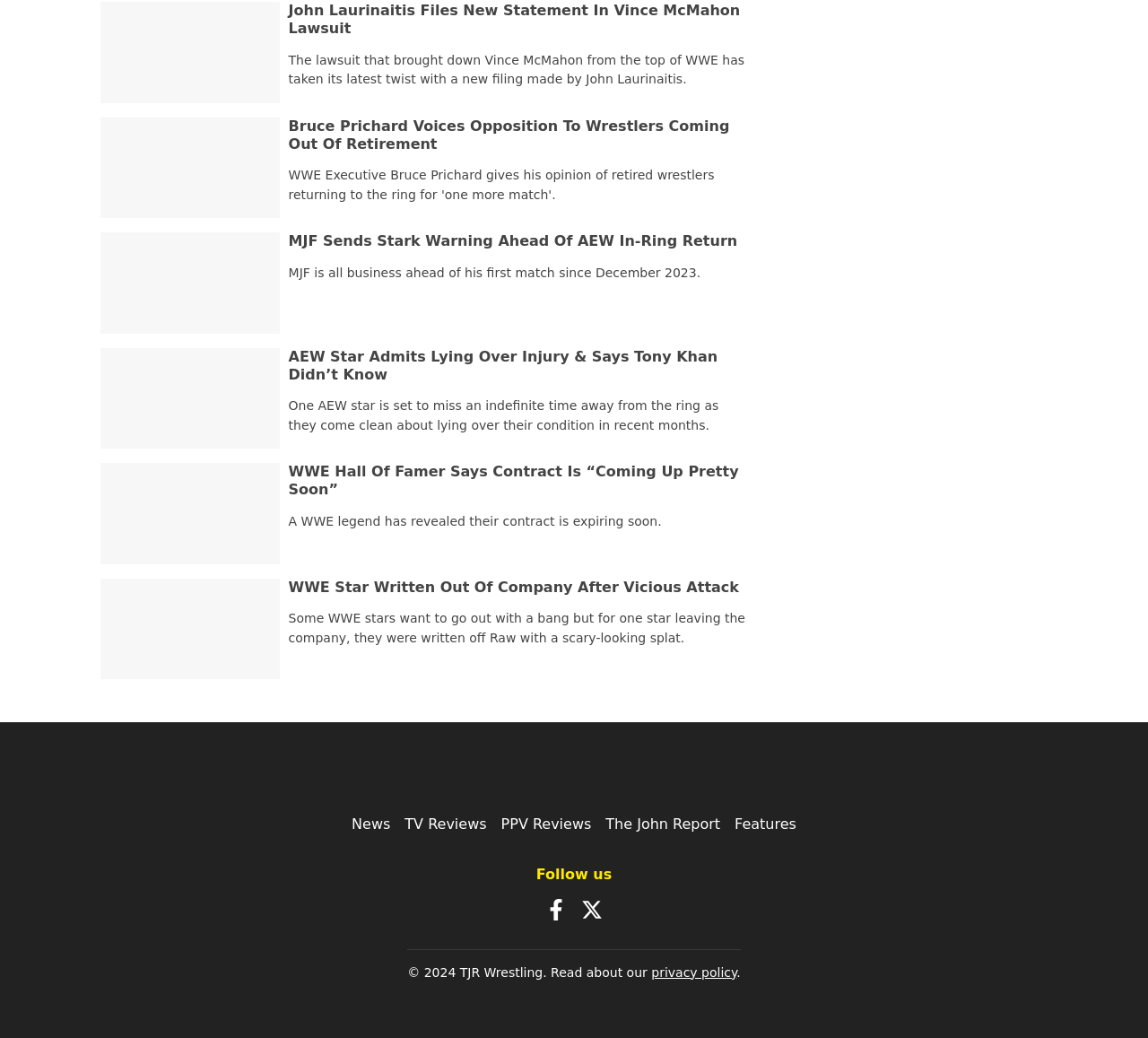Given the element description, predict the bounding box coordinates in the format (top-left x, top-left y, bottom-right x, bottom-right y), using floating point numbers between 0 and 1: News

[0.306, 0.785, 0.34, 0.802]